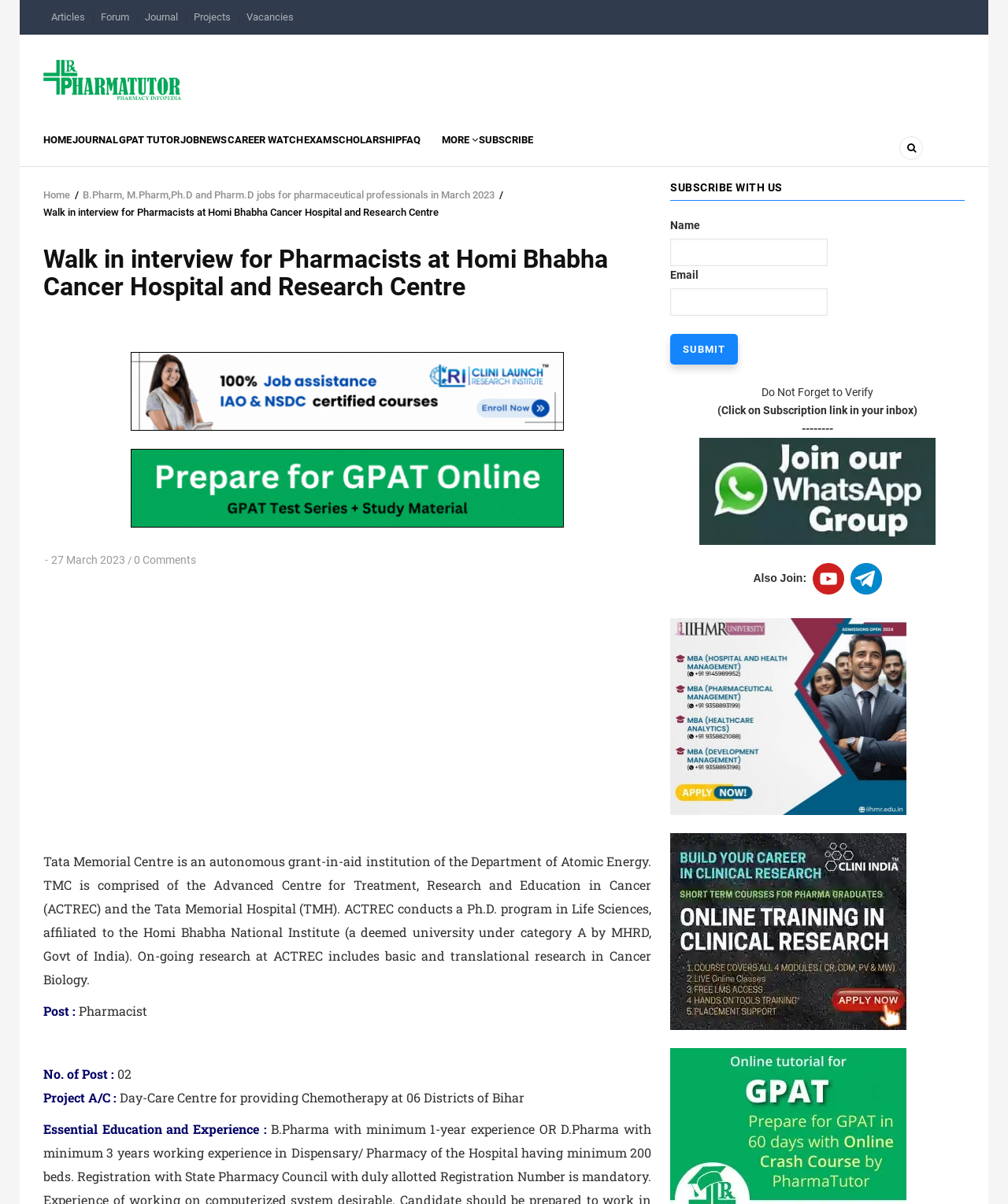What is the purpose of the 'SUBSCRIBE WITH US' section?
Give a detailed and exhaustive answer to the question.

I found this answer by looking at the heading 'SUBSCRIBE WITH US' and the input fields for name and email, which suggests that the user can subscribe to the website's newsletter by providing their contact information.